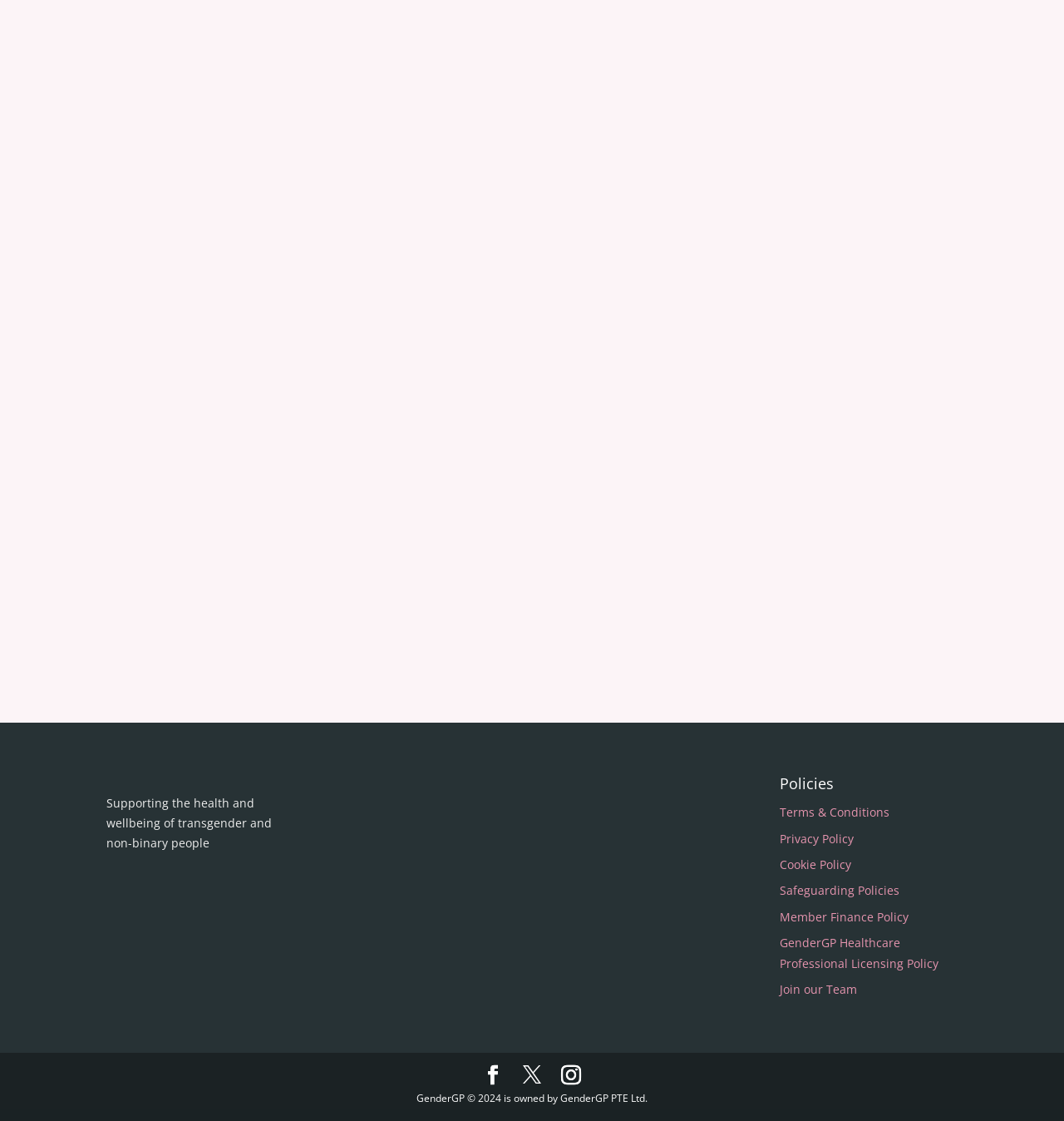Based on the image, give a detailed response to the question: What is the date of the article?

The date 'May 17, 2021' is mentioned below the main article's heading, which suggests that it is the date the article was published.